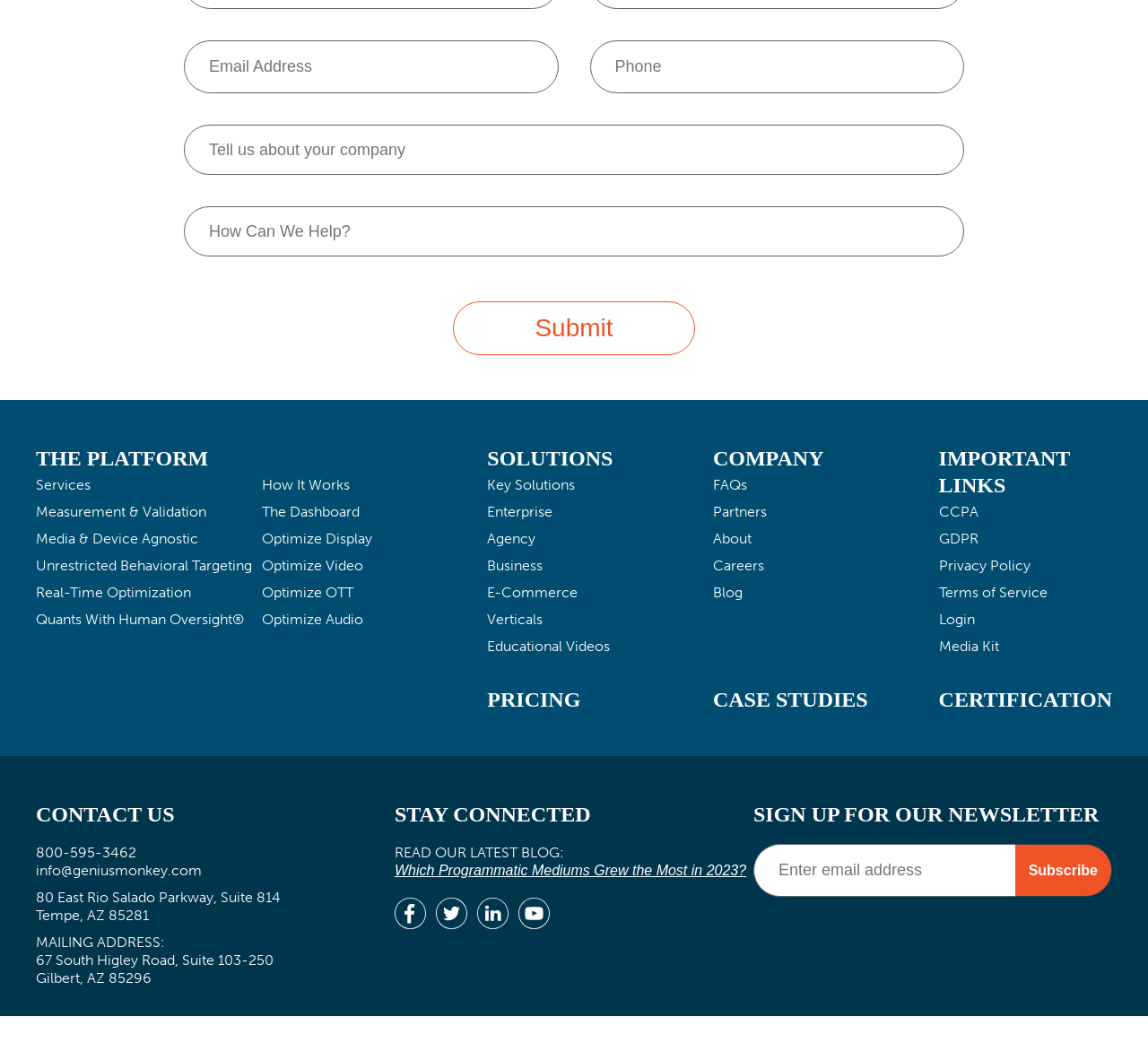Please identify the bounding box coordinates of the clickable region that I should interact with to perform the following instruction: "Submit the form". The coordinates should be expressed as four float numbers between 0 and 1, i.e., [left, top, right, bottom].

[0.395, 0.289, 0.605, 0.341]